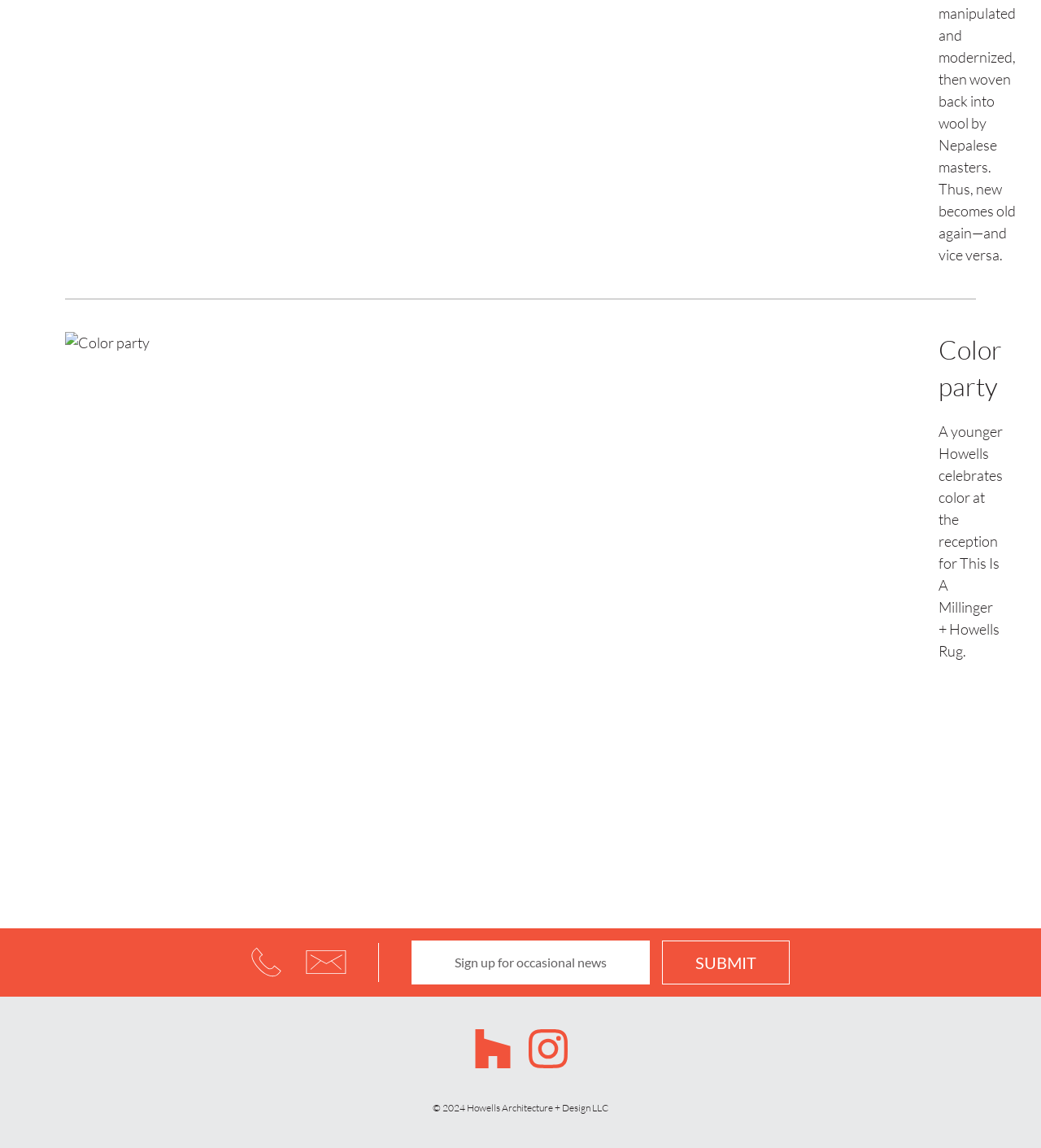Extract the bounding box for the UI element that matches this description: "Phone: (503) 869-3715".

[0.241, 0.825, 0.27, 0.851]